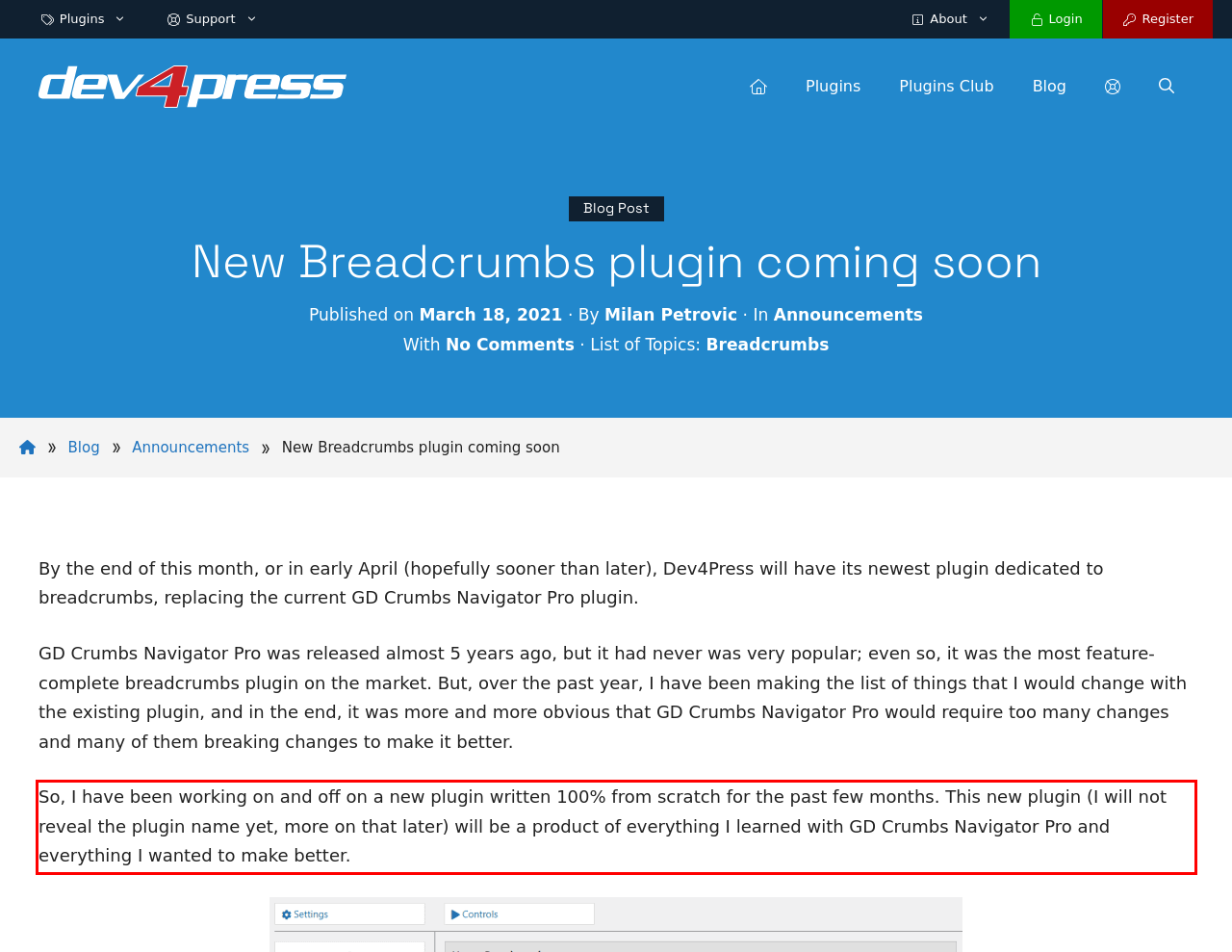Inspect the webpage screenshot that has a red bounding box and use OCR technology to read and display the text inside the red bounding box.

So, I have been working on and off on a new plugin written 100% from scratch for the past few months. This new plugin (I will not reveal the plugin name yet, more on that later) will be a product of everything I learned with GD Crumbs Navigator Pro and everything I wanted to make better.